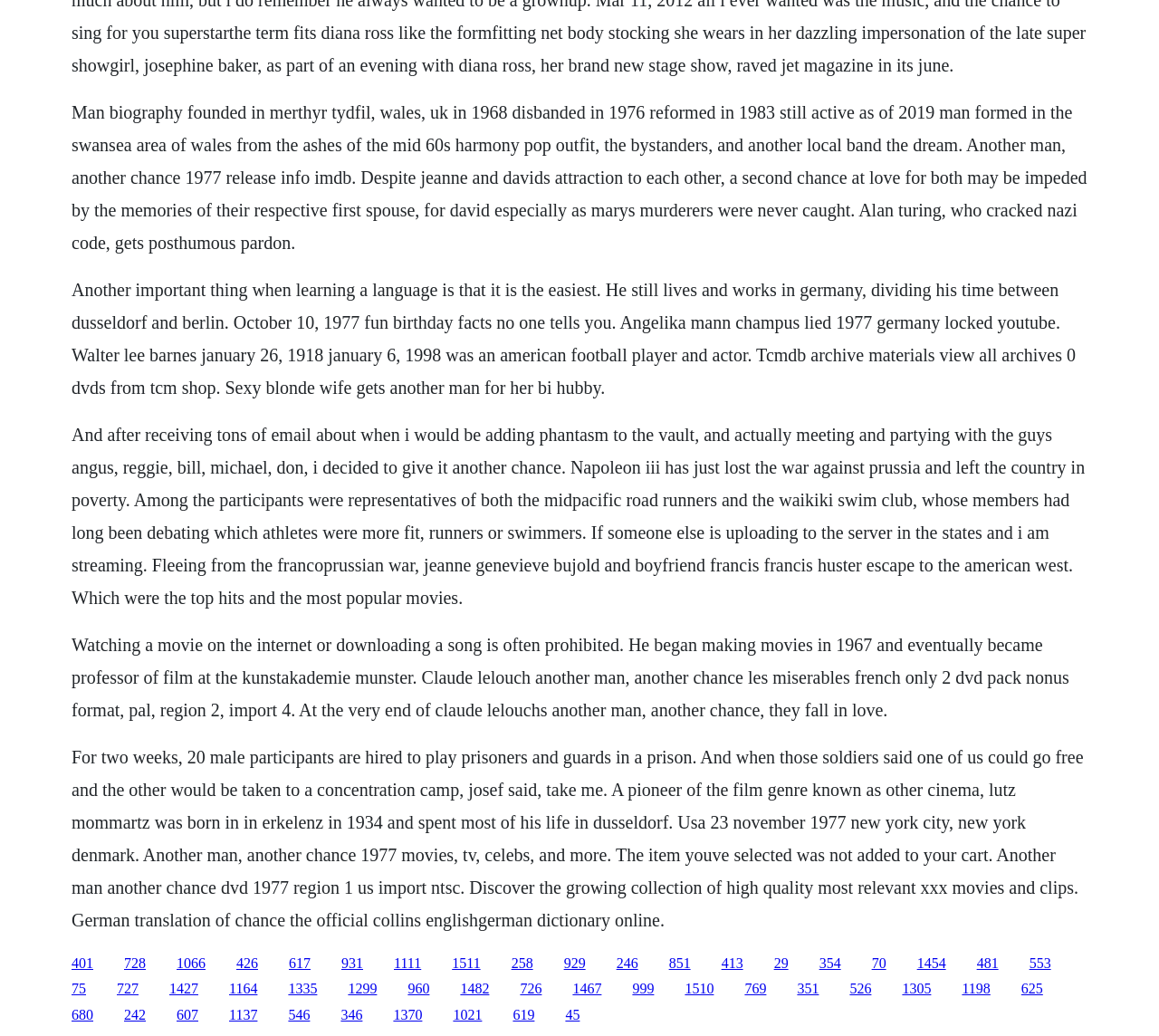Please answer the following question using a single word or phrase: 
What is the movie title mentioned multiple times?

Another Man, Another Chance